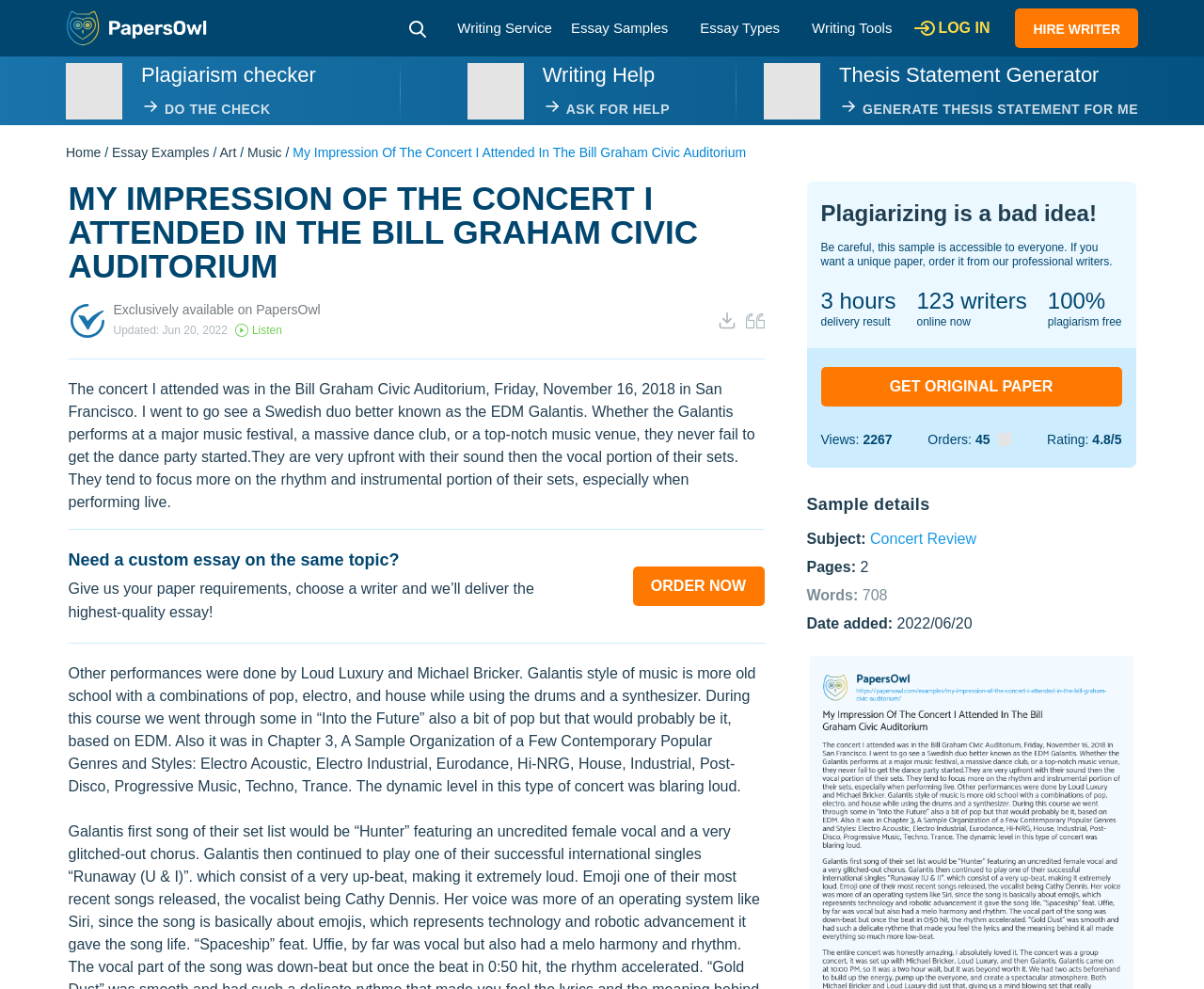What is the name of the Swedish duo?
Please answer the question with a single word or phrase, referencing the image.

Galantis